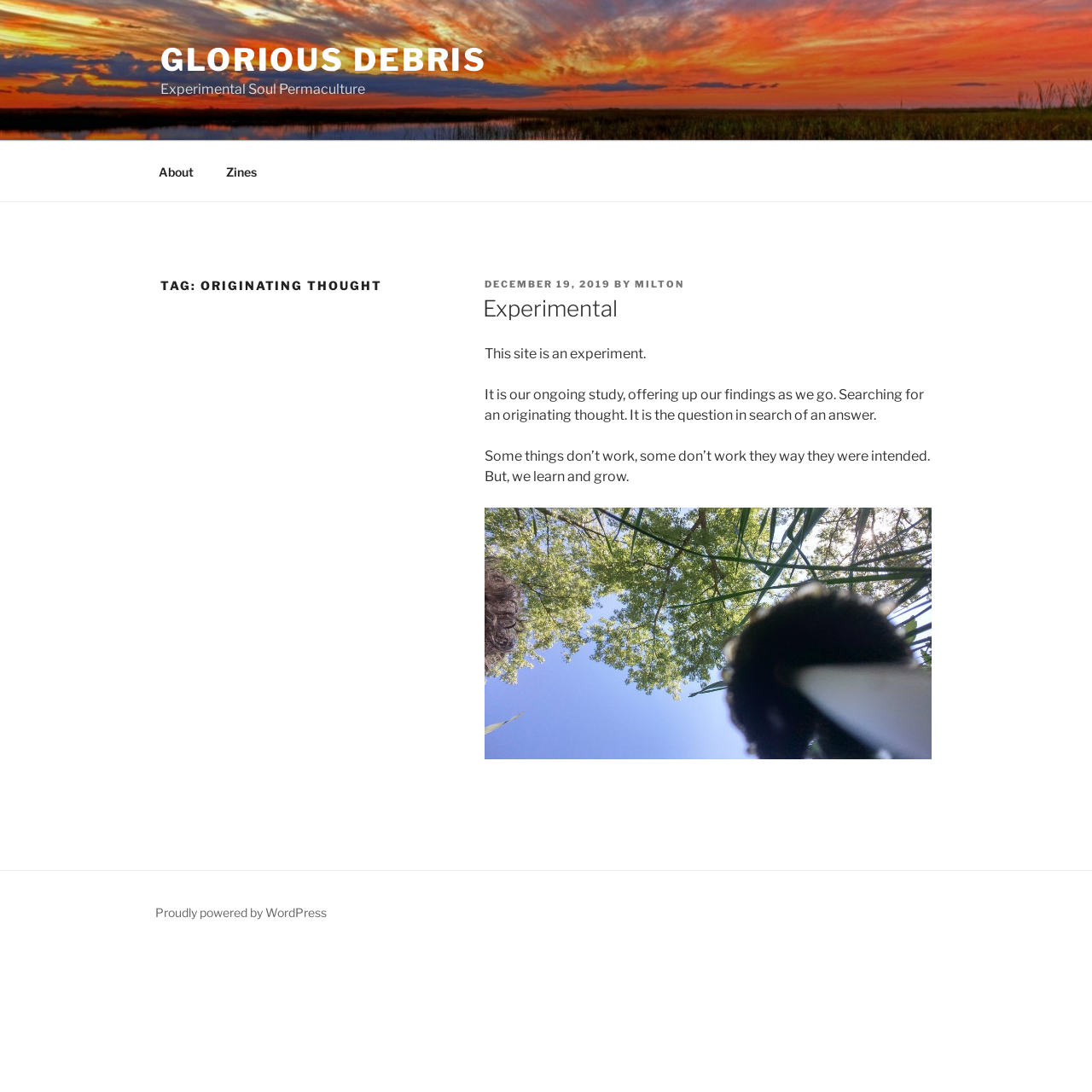Generate a detailed explanation of the webpage's features and information.

The webpage is an archive page for "originating thought" on the website "Glorious Debris". At the top left, there is a link to the website's homepage, "GLORIOUS DEBRIS", and next to it, a static text "Experimental Soul Permaculture" is displayed. 

Below these elements, a top menu navigation bar is situated, containing two links: "About" and "Zines". 

Further down, a heading "TAG: ORIGINATING THOUGHT" is displayed, followed by an article section. Within this section, there is a header with the text "POSTED ON" and a link to the date "DECEMBER 19, 2019". Next to the date, the author's name "MILTON" is mentioned. 

Below the header, a heading "Experimental" is displayed, which is also a link. The main content of the article is divided into three paragraphs. The first paragraph states that the site is an experiment and an ongoing study. The second paragraph explains that the site is a search for an originating thought, and it is a question in search of an answer. The third paragraph mentions that some things may not work as intended, but the authors learn and grow from their experiences.

Below the text, a figure or image is displayed, taking up a significant portion of the page. 

At the bottom of the page, a footer section contains a link to the website's platform, "Proudly powered by WordPress".